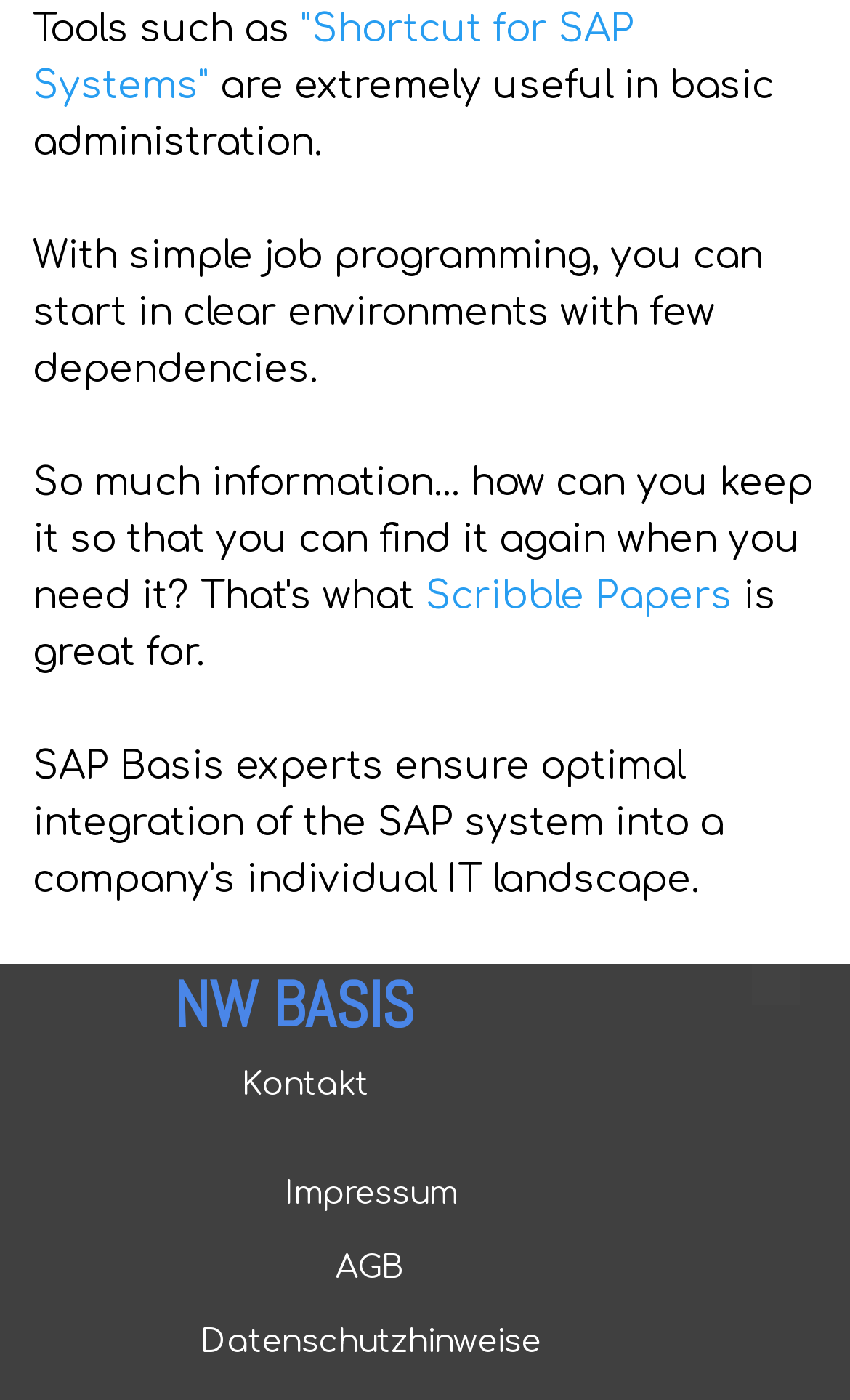Utilize the details in the image to give a detailed response to the question: What is the purpose of Scribble Papers?

The webpage mentions 'Scribble Papers is great for.' which implies that Scribble Papers has a specific purpose, although the exact purpose is not specified.